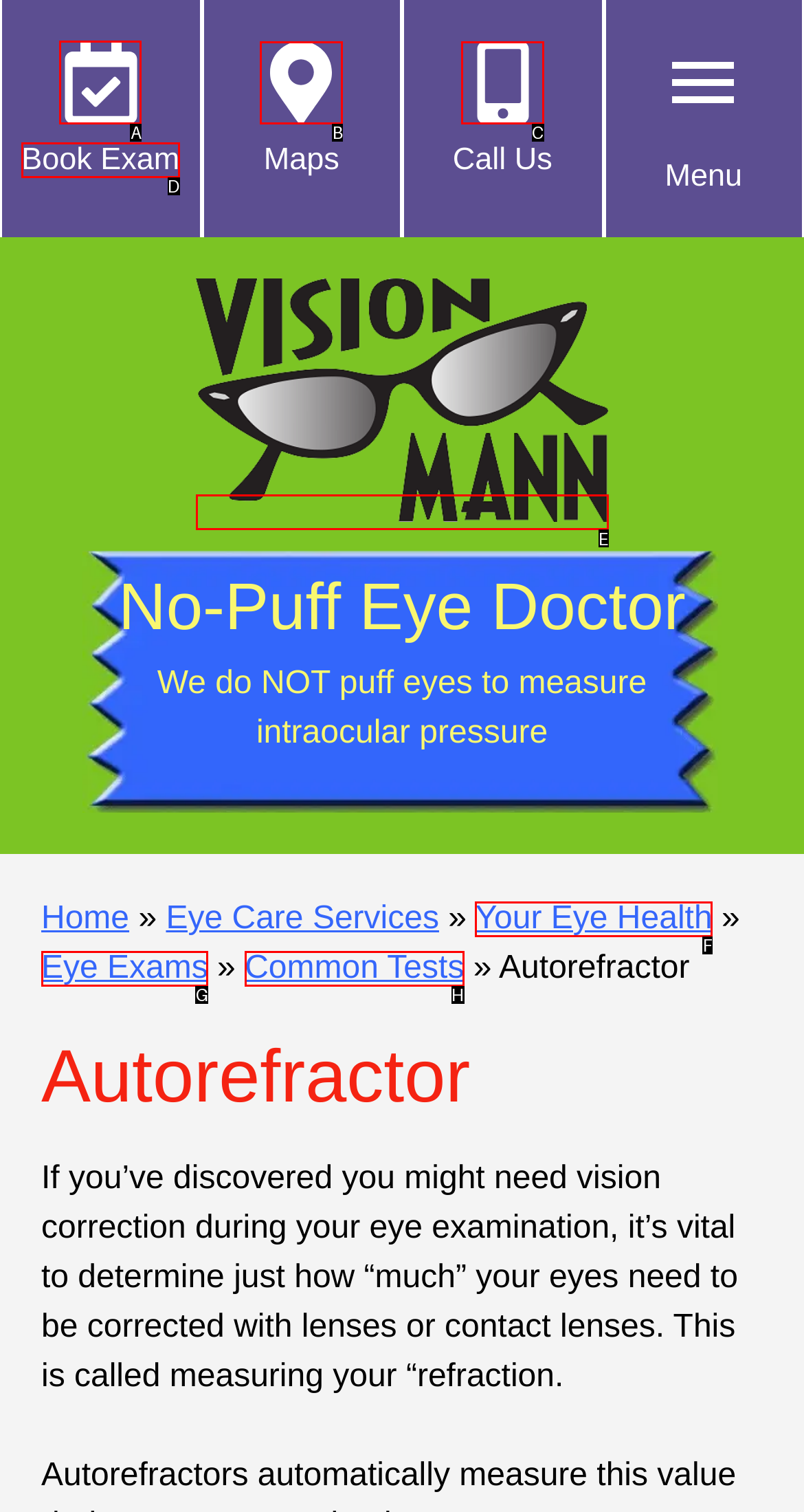Identify the correct UI element to click on to achieve the task: check cart. Provide the letter of the appropriate element directly from the available choices.

None